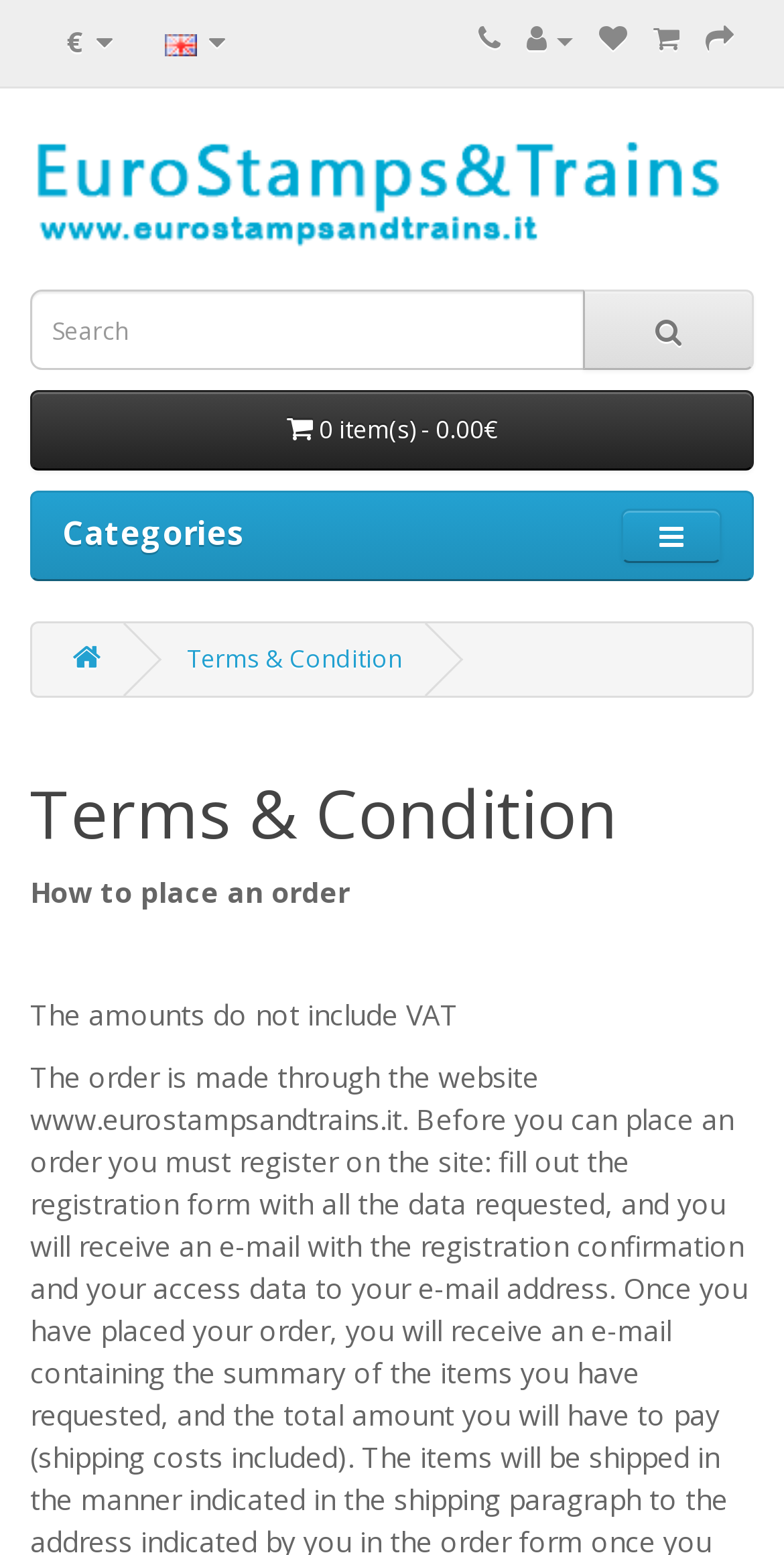How many items are in the shopping cart?
Look at the image and provide a detailed response to the question.

The number of items in the shopping cart is 0 because the button ' 0 item(s) - 0.00€' indicates that there are no items in the cart.